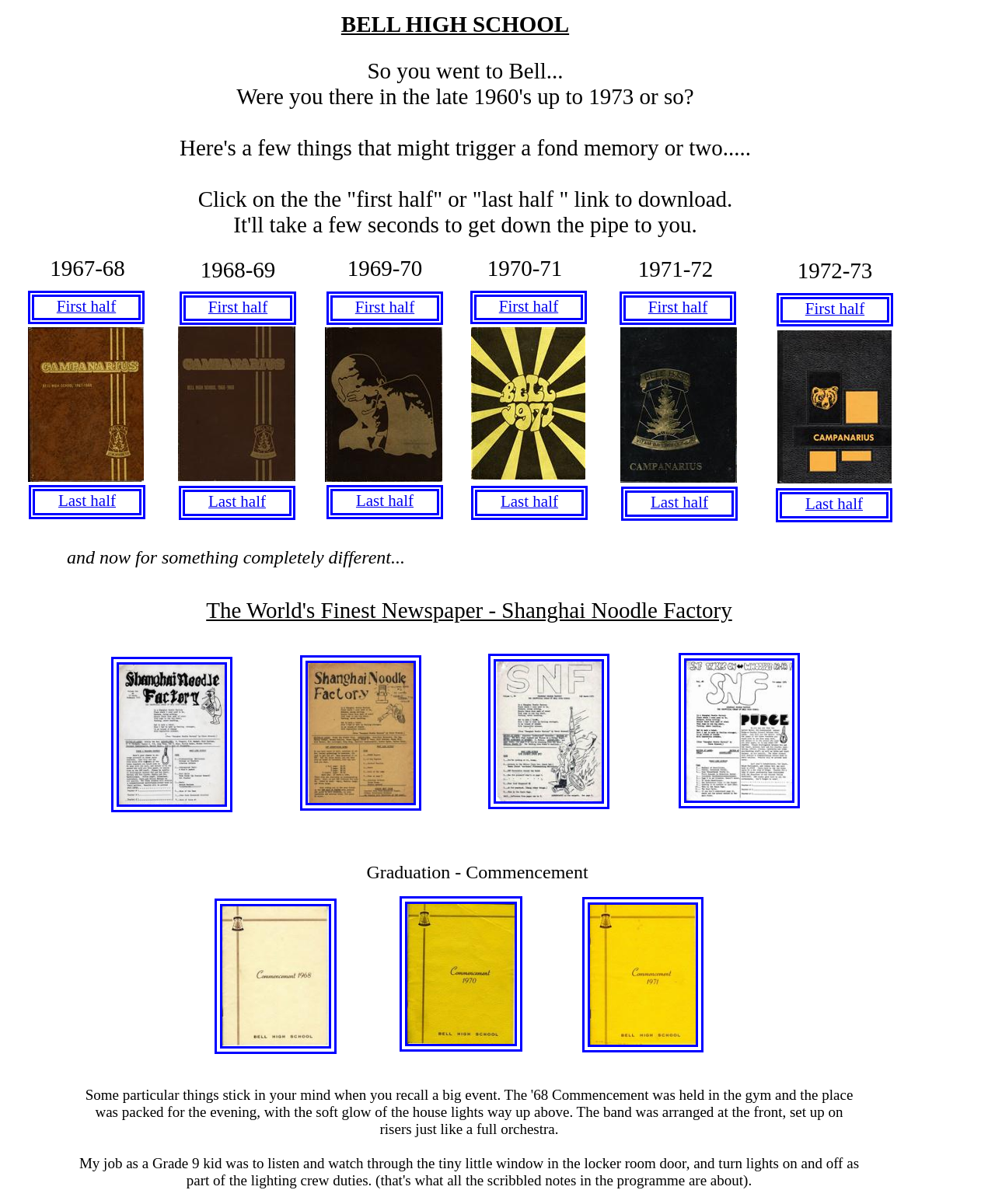What is the event mentioned after the yearbooks? From the image, respond with a single word or brief phrase.

Graduation - Commencement